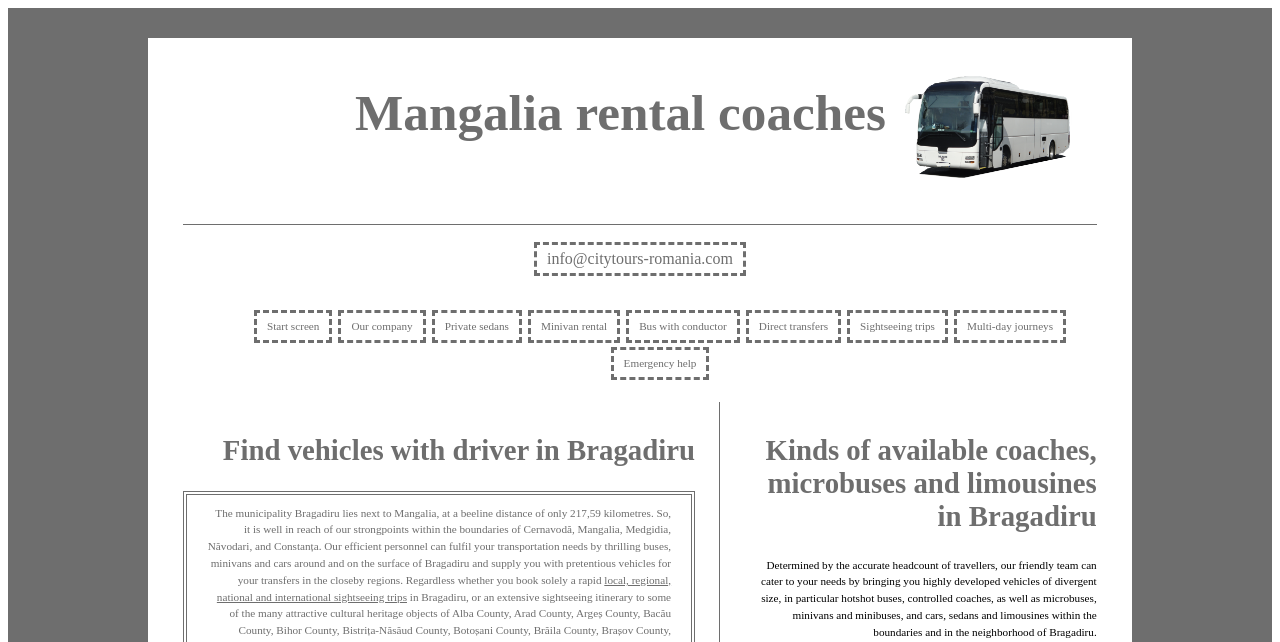What types of vehicles are available for rent?
Give a thorough and detailed response to the question.

The webpage mentions 'Private sedans', 'Minivan rental', and 'Bus with conductor' as options, which suggests that these types of vehicles are available for rent. Additionally, the text mentions 'cars, sedans and limousines' as part of the fleet.